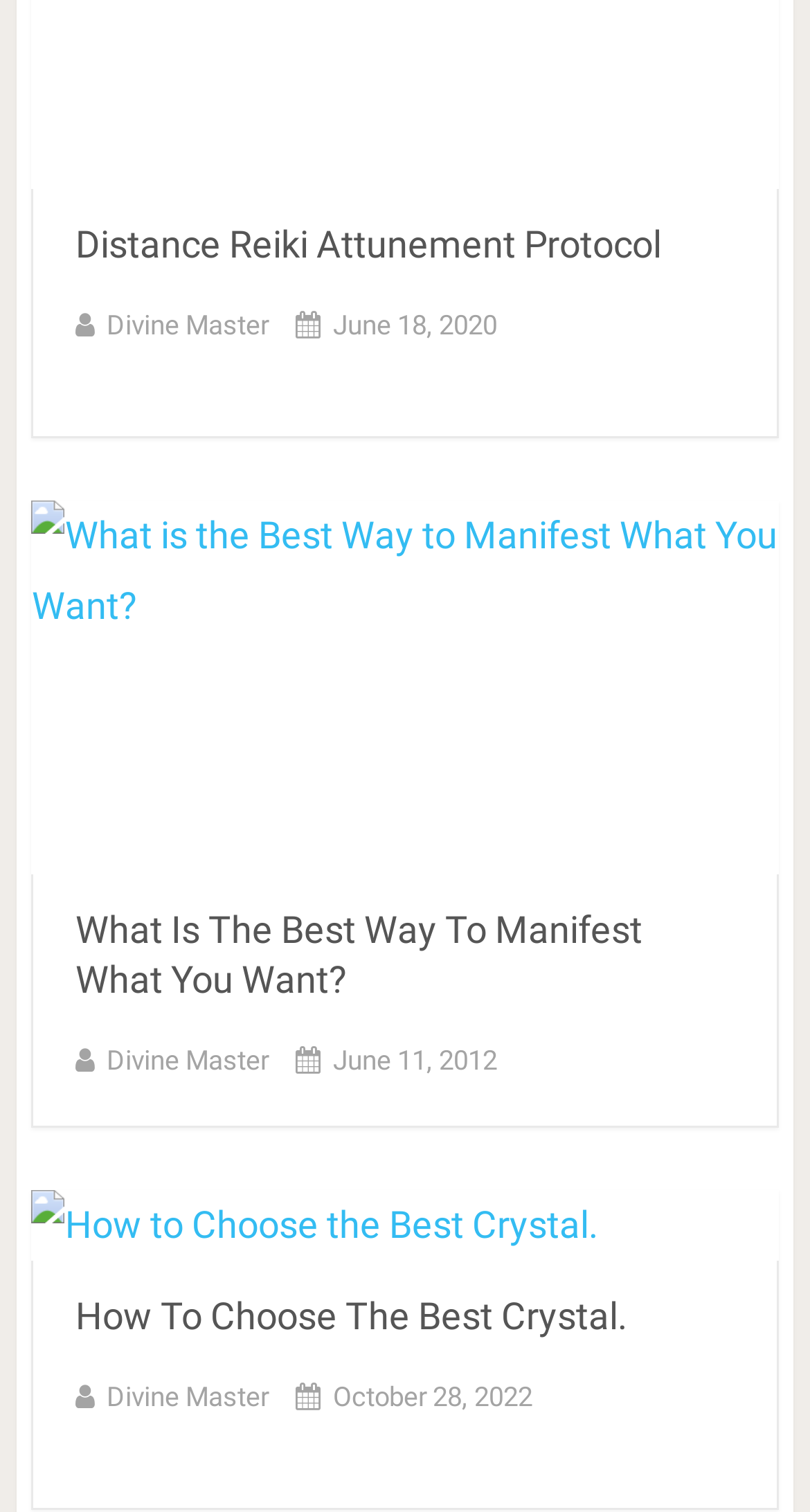Locate the bounding box coordinates of the element you need to click to accomplish the task described by this instruction: "click the link to Distance Reiki Attunement Protocol".

[0.093, 0.147, 0.816, 0.176]